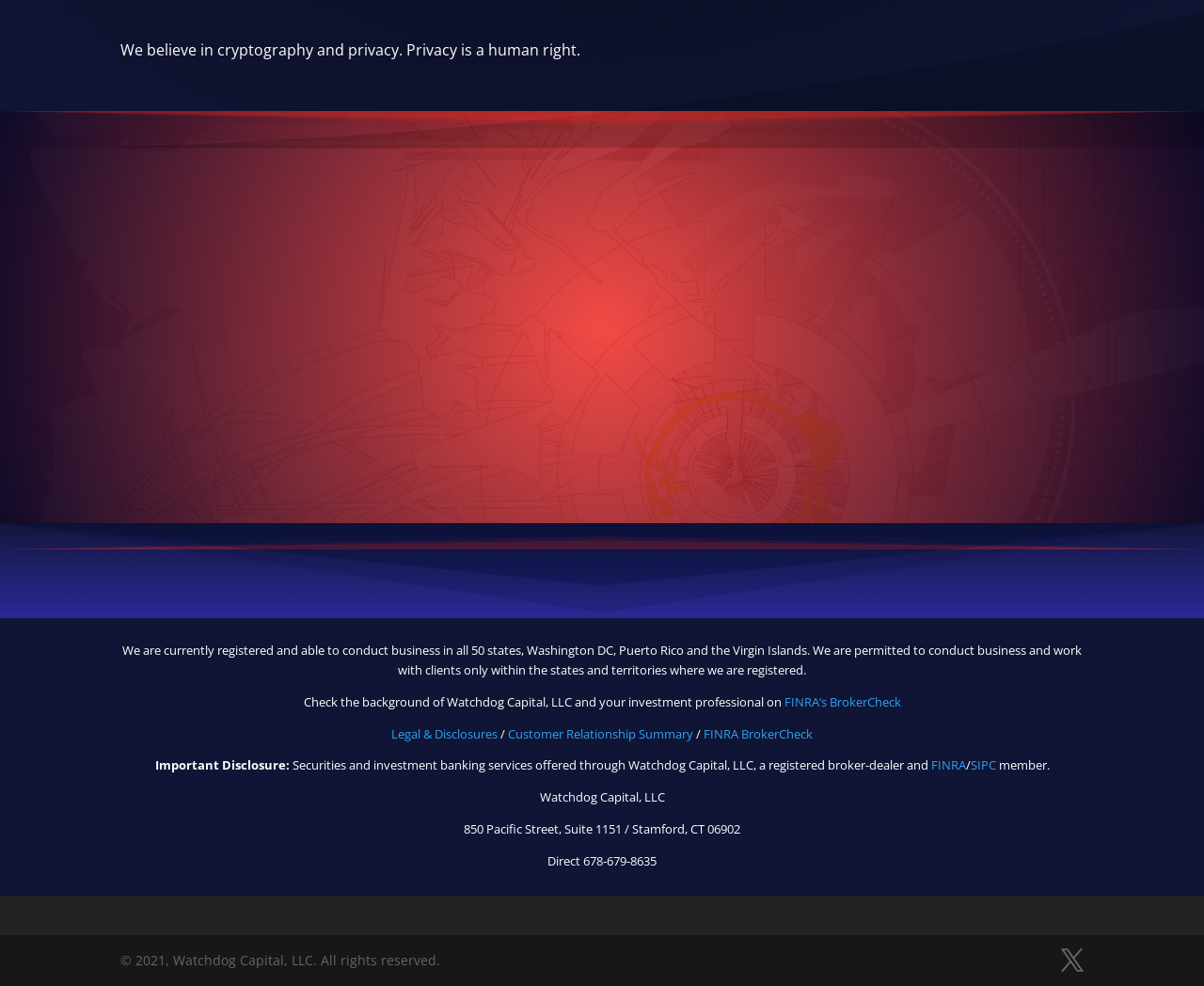Identify the bounding box of the HTML element described here: "X". Provide the coordinates as four float numbers between 0 and 1: [left, top, right, bottom].

[0.881, 0.963, 0.9, 0.987]